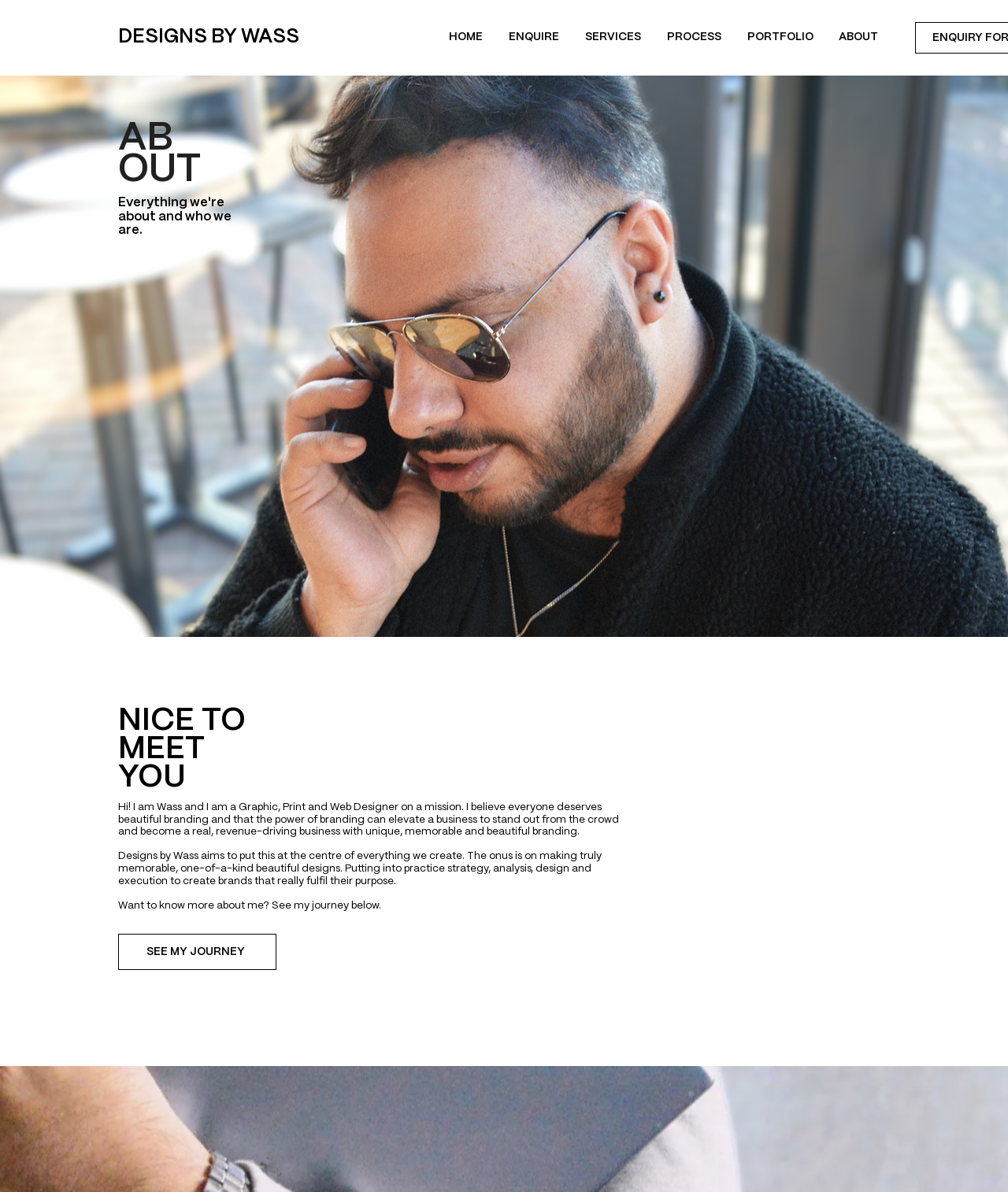Please locate the bounding box coordinates of the element's region that needs to be clicked to follow the instruction: "enquire about services". The bounding box coordinates should be provided as four float numbers between 0 and 1, i.e., [left, top, right, bottom].

[0.491, 0.022, 0.566, 0.041]